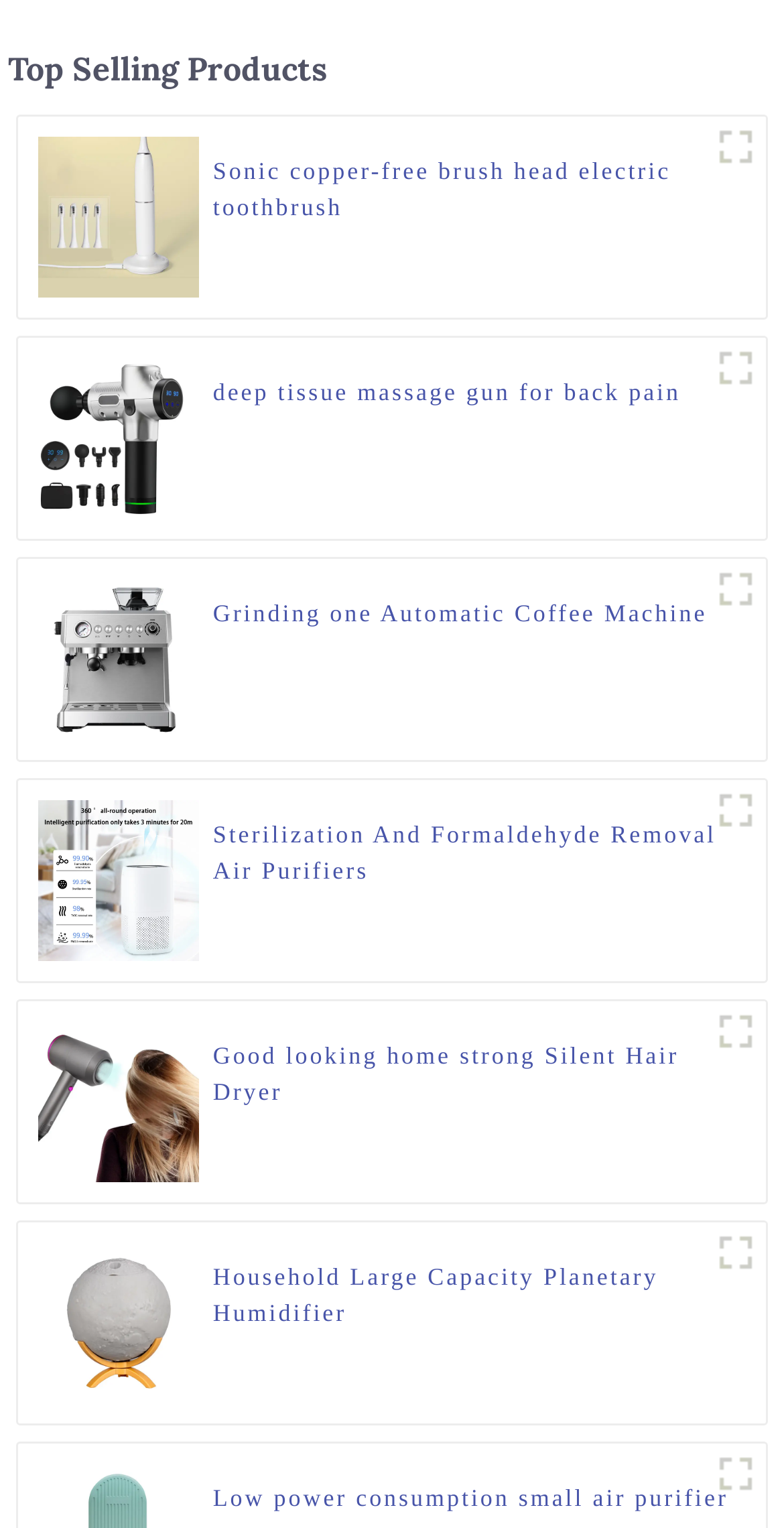Find the bounding box coordinates of the element's region that should be clicked in order to follow the given instruction: "View details of Sonic copper-free brush head electric toothbrush". The coordinates should consist of four float numbers between 0 and 1, i.e., [left, top, right, bottom].

[0.272, 0.1, 0.952, 0.147]